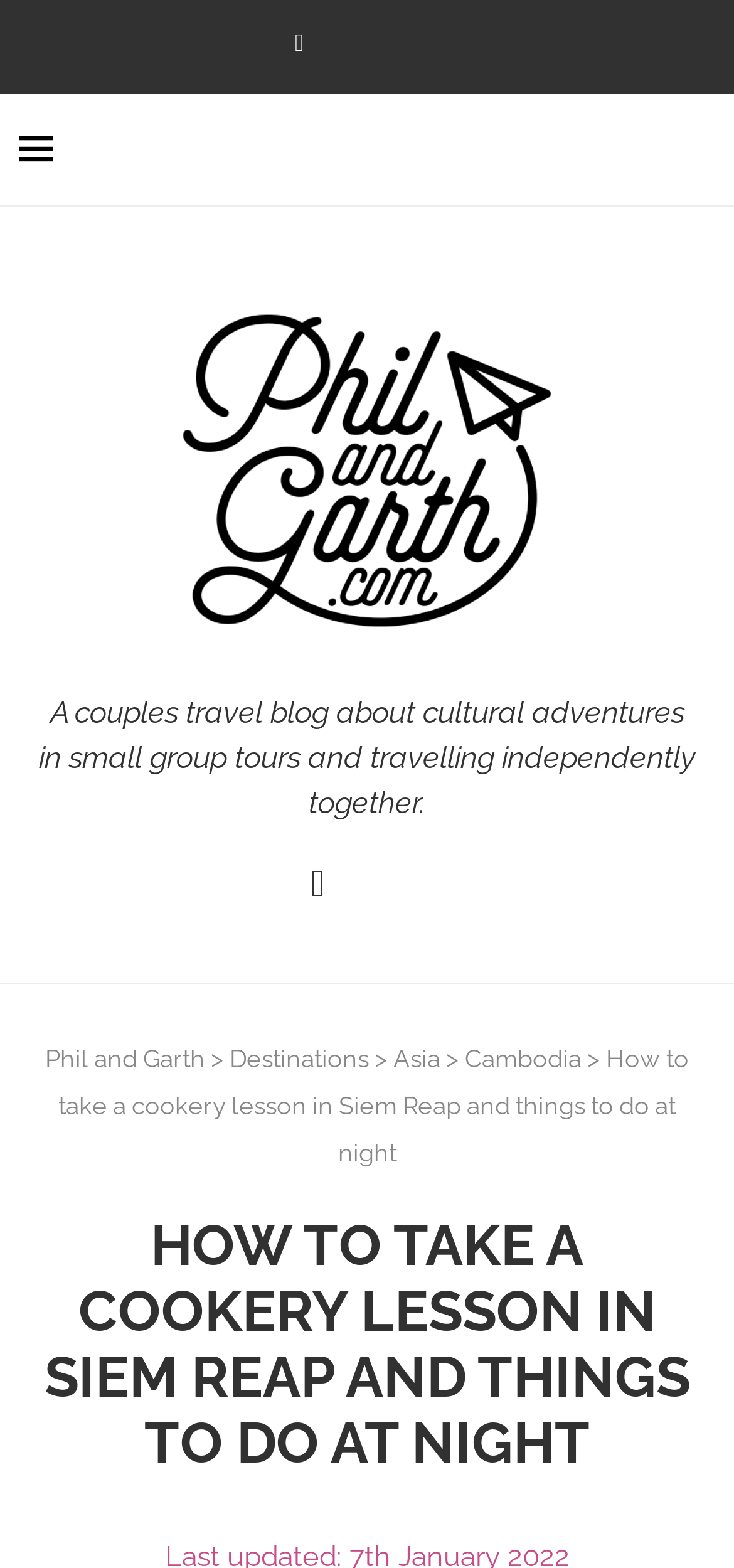Use the details in the image to answer the question thoroughly: 
What social media platform is linked on the webpage?

The social media platform linked on the webpage is Facebook, which can be found in the link elements with the text 'Facebook' appearing twice on the webpage.